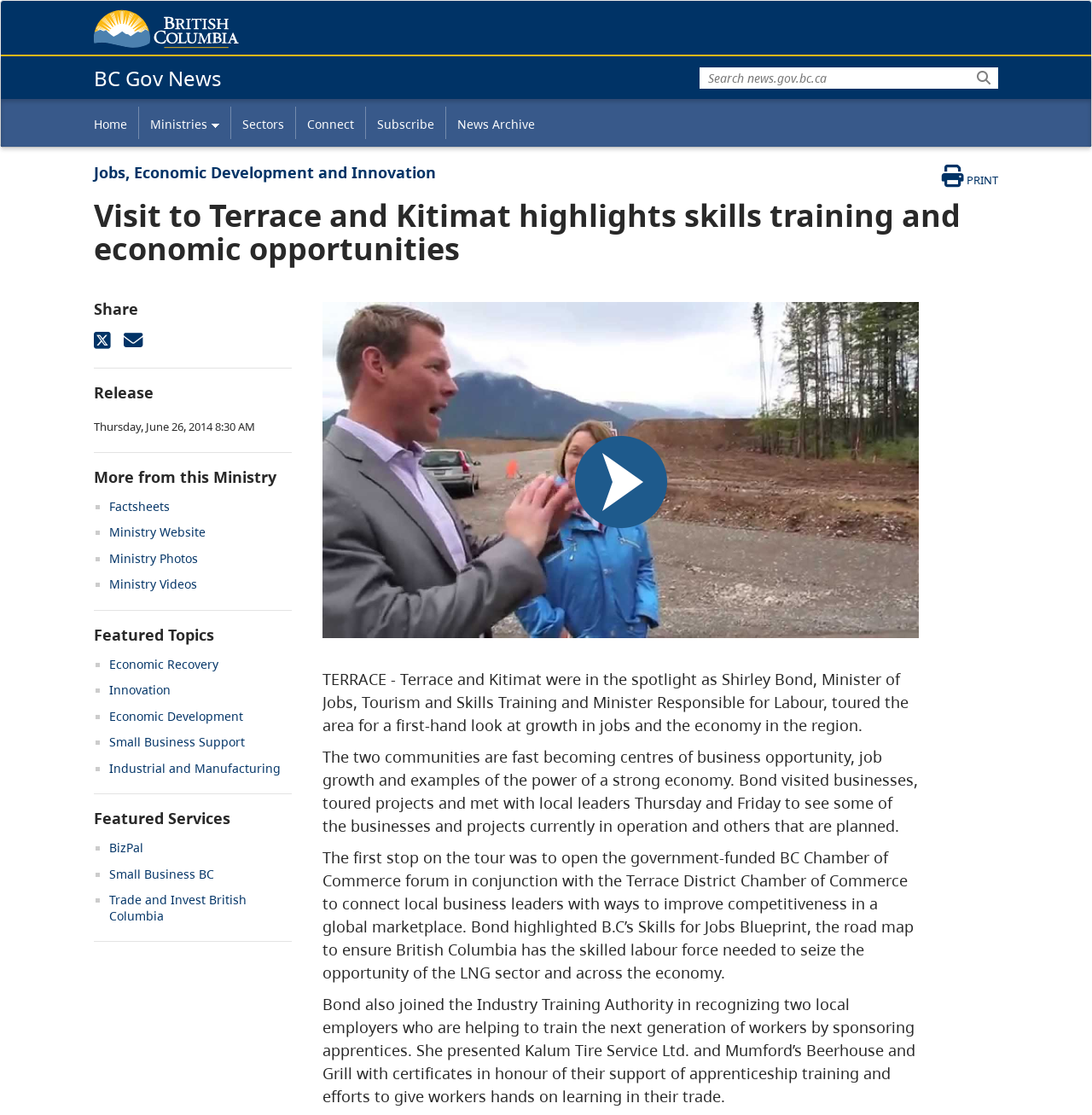Provide an in-depth description of the elements and layout of the webpage.

The webpage is about a news article from the BC Gov News website, with the title "Visit to Terrace and Kitimat highlights skills training and economic opportunities". At the top left corner, there is a link to the "Government of B.C." website, accompanied by an image with the same name. Next to it is a heading "BC Gov News" with a link to the same webpage. 

On the top right corner, there is a search bar with a "Search" button. Below it, there is a main navigation menu with five menu items: "Home", "Ministries", "Sectors", "Connect", and "Subscribe". 

The main content of the webpage is divided into several sections. The first section has a heading "Jobs, Economic Development and Innovation" with a link to the same webpage. Below it, there is a heading "Visit to Terrace and Kitimat highlights skills training and economic opportunities" with a brief summary of the article. 

The next section has a heading "Share" with two links to share the article on social media or send it via email. Below it, there is a heading "Release" with the date and time of the article's release. 

The following section has a heading "More from this Ministry" with four links to related topics: "Factsheets", "Ministry Website", "Ministry Photos", and "Ministry Videos". 

The next section has a heading "Featured Topics" with five links to related topics: "Economic Recovery", "Innovation", "Economic Development", "Small Business Support", and "Industrial and Manufacturing". 

The final section has a heading "Featured Services" with three links to related services: "BizPal", "Small Business BC", and "Trade and Invest British Columbia". 

In the middle of the webpage, there is a large block of text describing the article's content, which is about Shirley Bond, Minister of Jobs, Tourism and Skills Training and Minister Responsible for Labour, touring the area of Terrace and Kitimat to see the growth in jobs and the economy in the region. The text is divided into four paragraphs, describing Bond's visit to the area, her speech at the BC Chamber of Commerce forum, and her recognition of two local employers who are helping to train the next generation of workers.